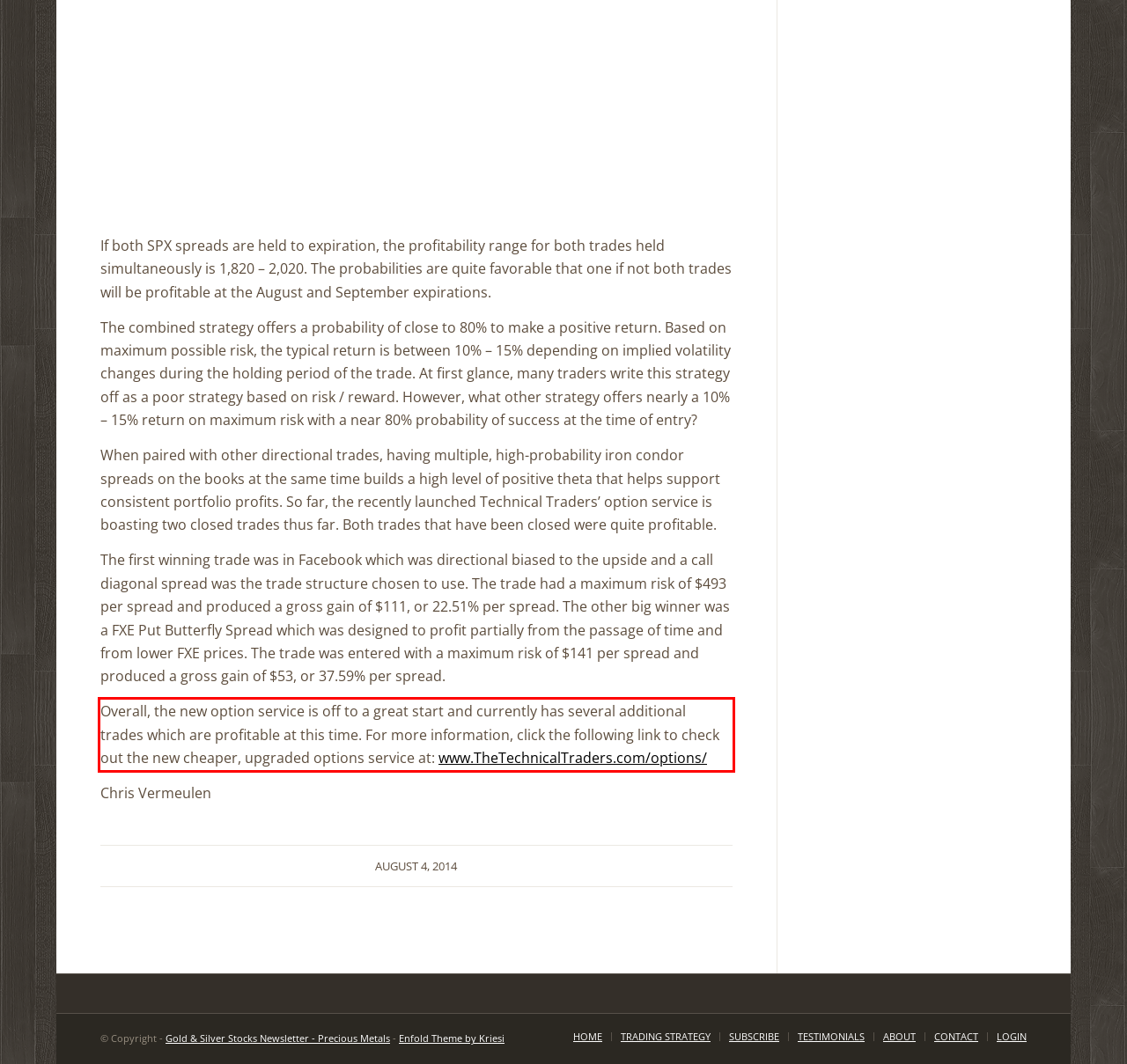From the screenshot of the webpage, locate the red bounding box and extract the text contained within that area.

Overall, the new option service is off to a great start and currently has several additional trades which are profitable at this time. For more information, click the following link to check out the new cheaper, upgraded options service at: www.TheTechnicalTraders.com/options/